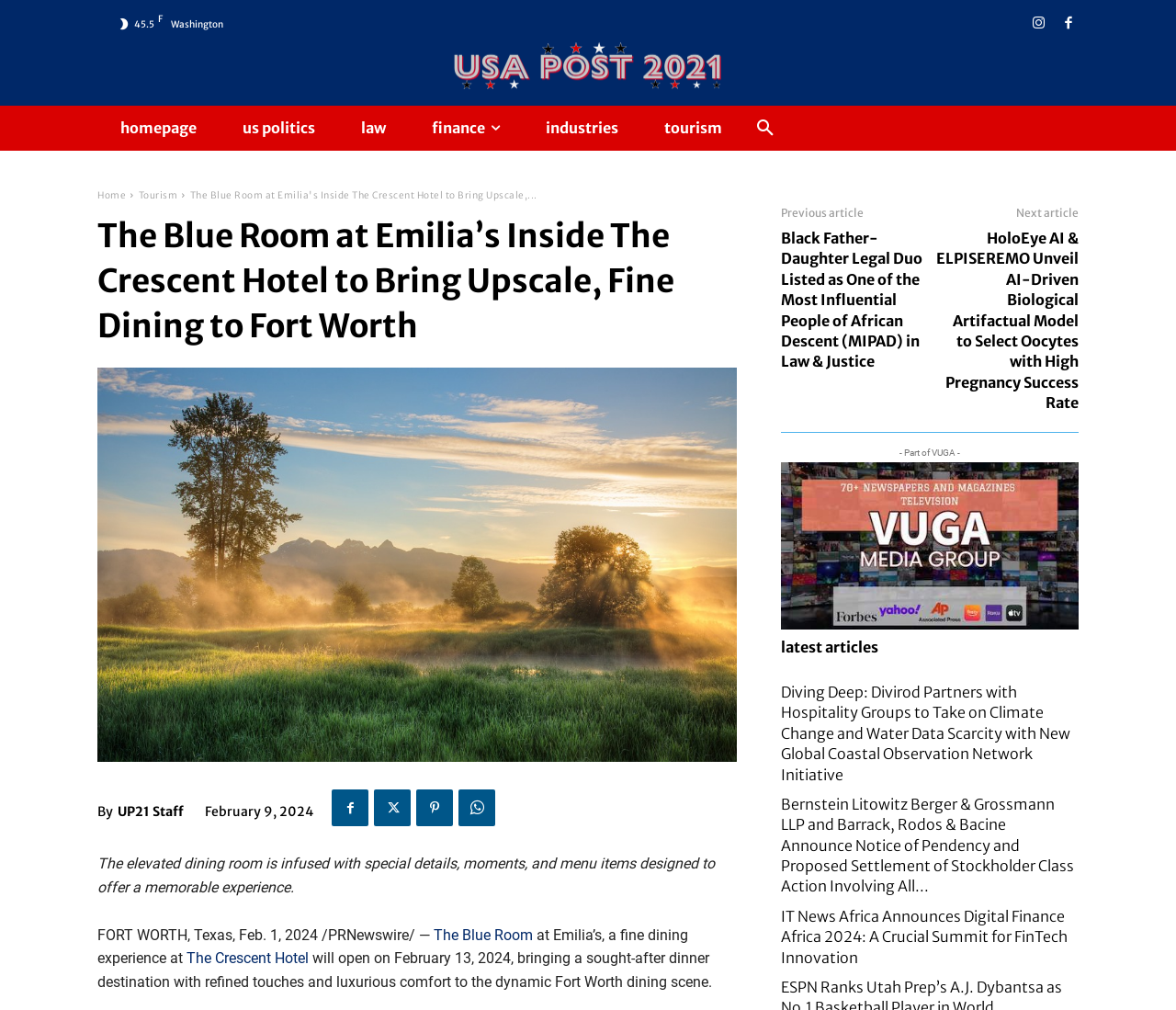What is the date of the article?
By examining the image, provide a one-word or phrase answer.

February 9, 2024